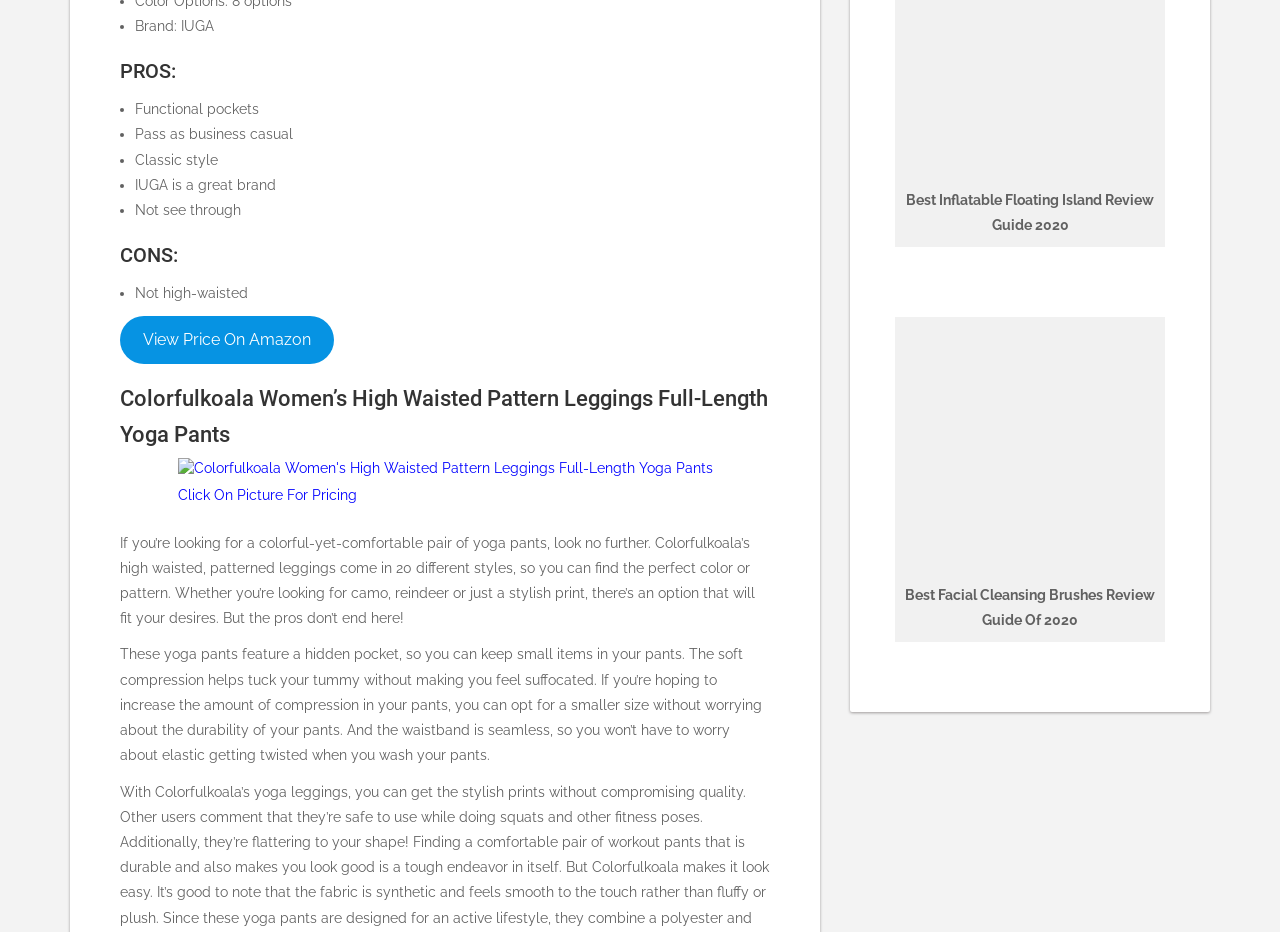Determine the bounding box coordinates for the UI element described. Format the coordinates as (top-left x, top-left y, bottom-right x, bottom-right y) and ensure all values are between 0 and 1. Element description: View Price On Amazon

[0.094, 0.339, 0.261, 0.39]